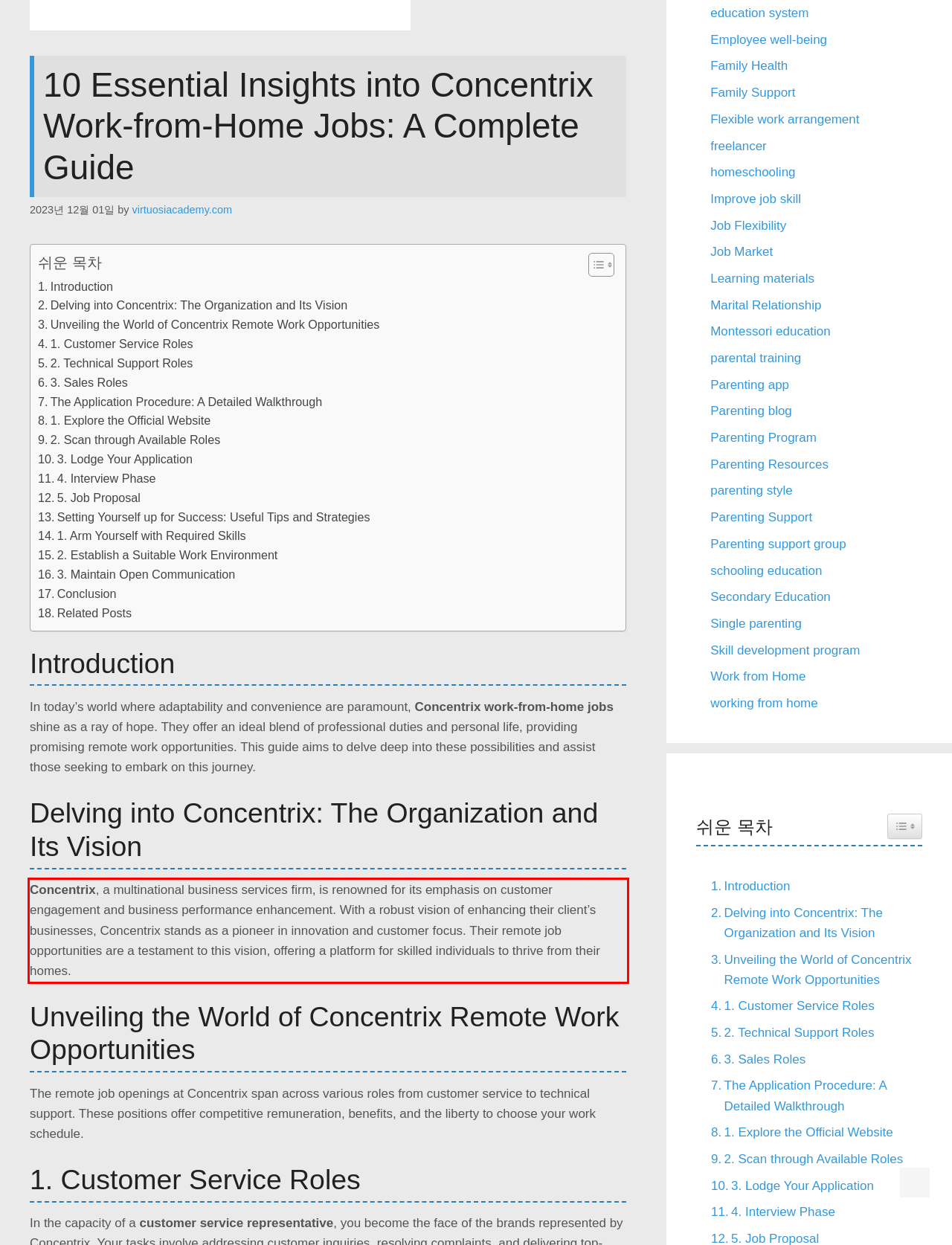Please examine the webpage screenshot and extract the text within the red bounding box using OCR.

Concentrix, a multinational business services firm, is renowned for its emphasis on customer engagement and business performance enhancement. With a robust vision of enhancing their client’s businesses, Concentrix stands as a pioneer in innovation and customer focus. Their remote job opportunities are a testament to this vision, offering a platform for skilled individuals to thrive from their homes.